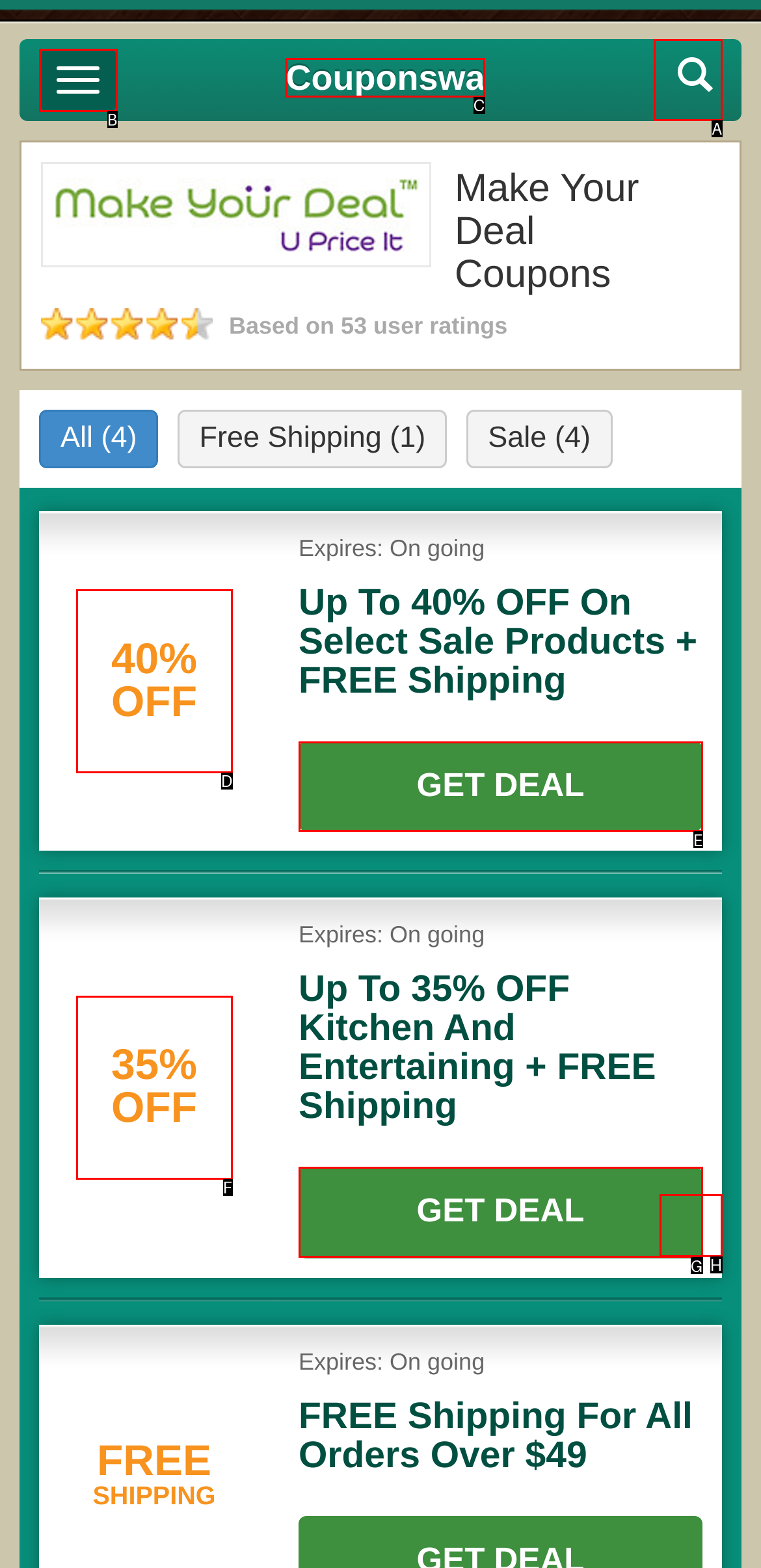From the given options, indicate the letter that corresponds to the action needed to complete this task: Visit the Couponswa website. Respond with only the letter.

C